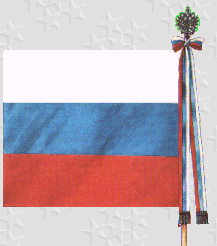What was the Czechoslovak Legion's role during World War I?
Provide a one-word or short-phrase answer based on the image.

Crucial role